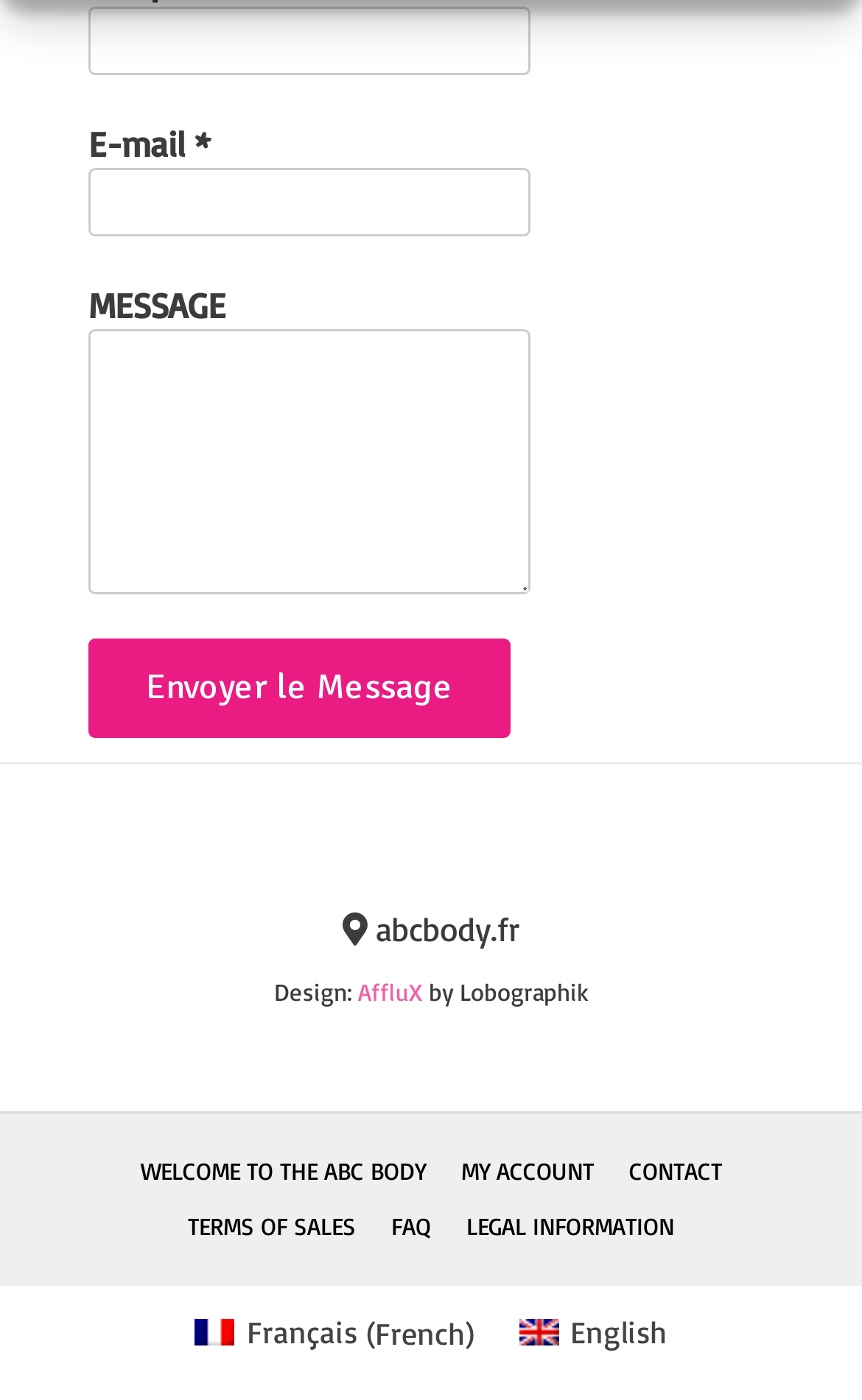Identify the bounding box coordinates of the HTML element based on this description: "FAQ".

[0.444, 0.861, 0.51, 0.889]